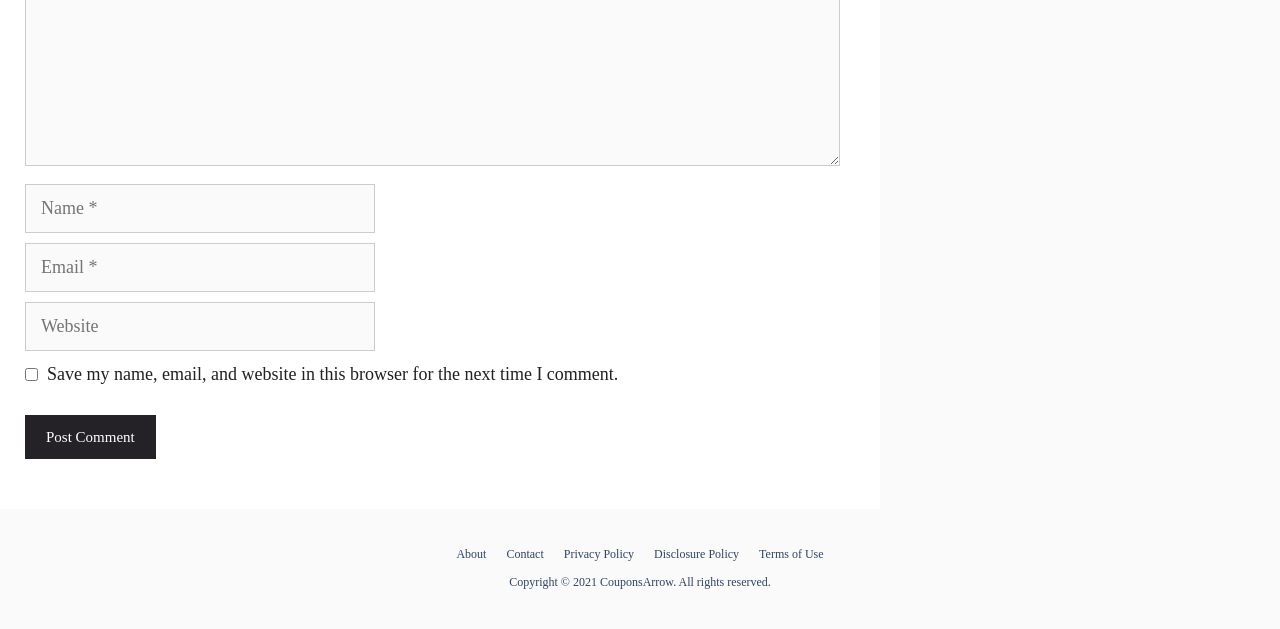Analyze the image and deliver a detailed answer to the question: What is the copyright information?

The copyright information is located at the bottom of the webpage and states 'Copyright © 2021 CouponsArrow. All rights reserved.' This indicates that the website's content is owned by CouponsArrow and is protected by copyright law.